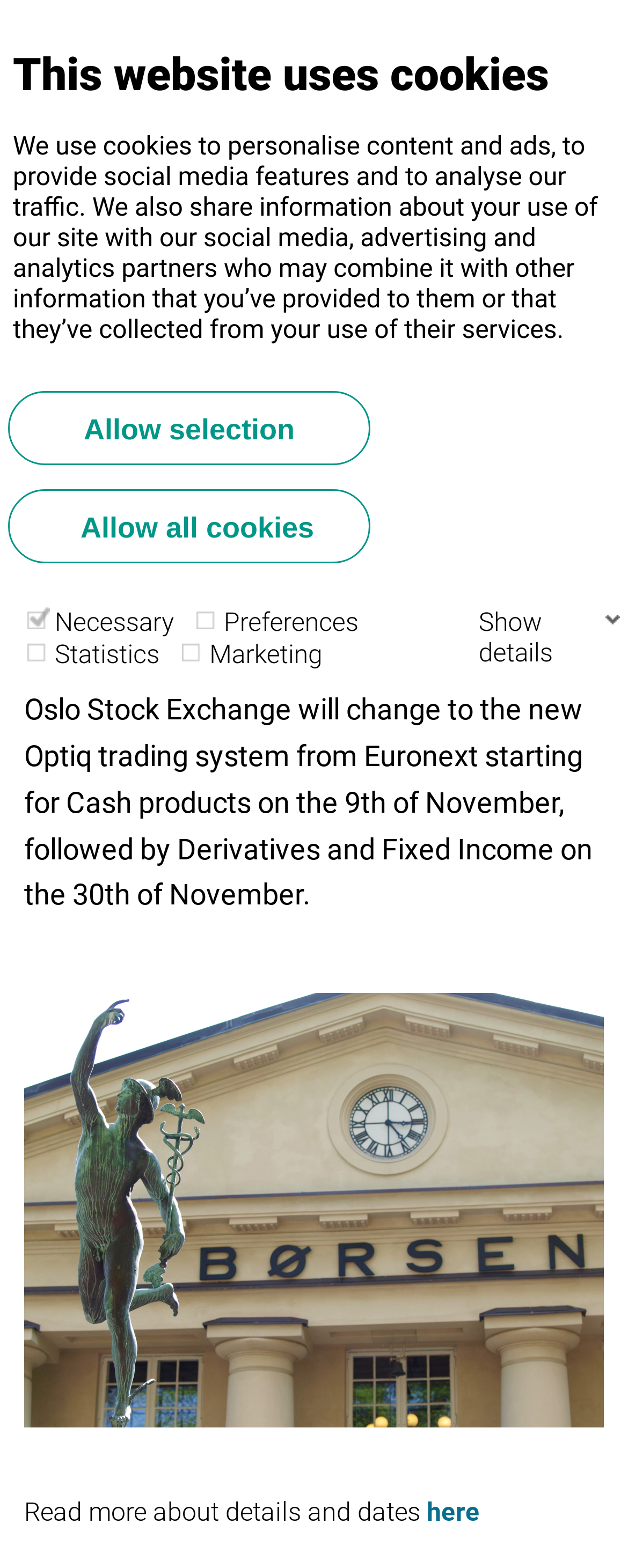What is the date of the news article?
Please respond to the question with a detailed and well-explained answer.

I found the date of the news article by looking at the text 'TUESDAY SEP 22, 2020' which is located below the navigation bar and above the article content.